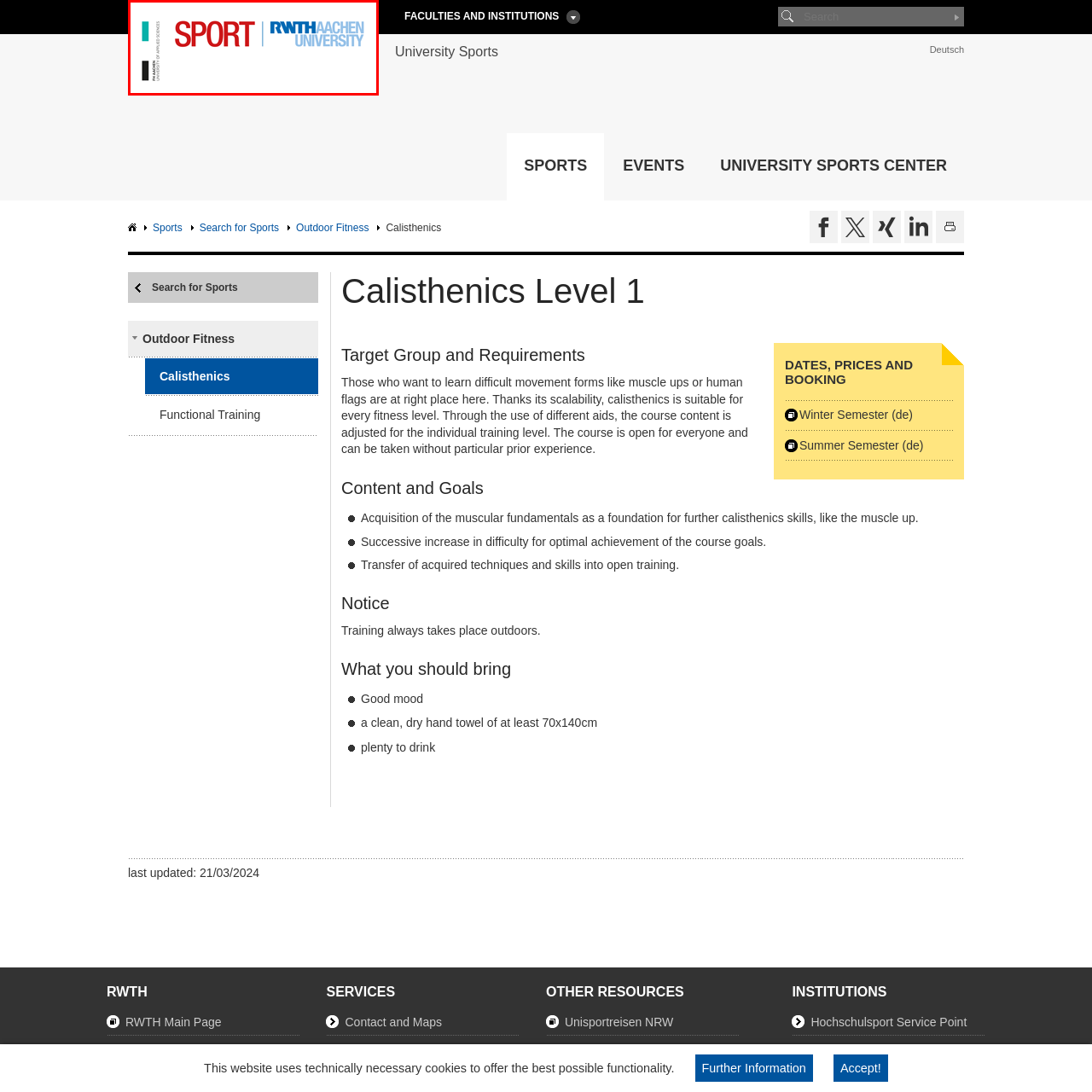What type of institution is RWTH Aachen University?
Examine the image highlighted by the red bounding box and provide a thorough and detailed answer based on your observations.

The vertical black bar to the left of the logo designates RWTH Aachen University as a 'University of Applied Sciences', indicating its type of institution.